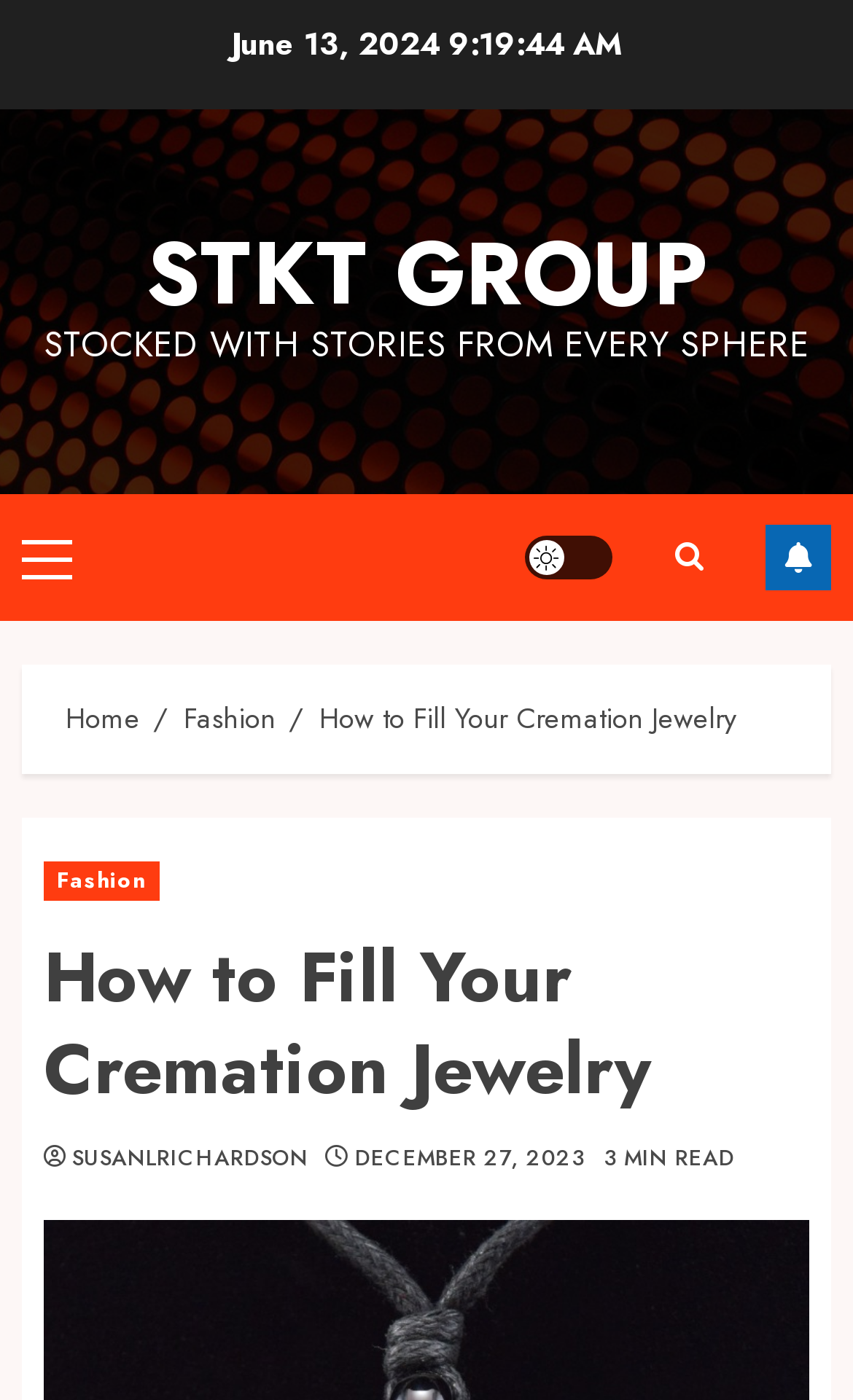Please find the bounding box coordinates for the clickable element needed to perform this instruction: "Follow the link".

[0.897, 0.374, 0.974, 0.421]